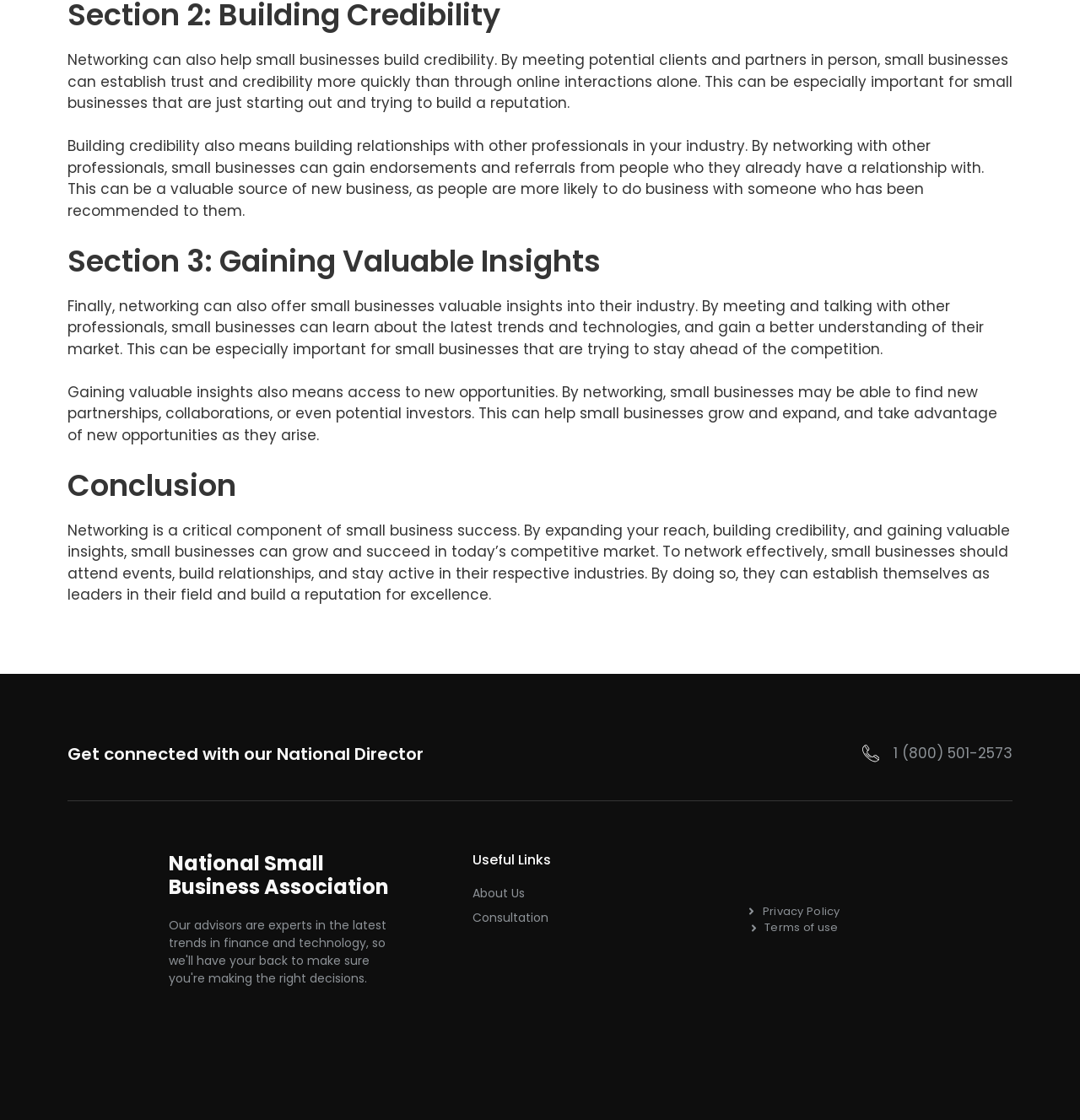Look at the image and answer the question in detail:
What is the purpose of attending events according to this webpage?

The webpage suggests that attending events is one way for small businesses to network effectively, which can help them establish themselves as leaders in their field and build a reputation for excellence.